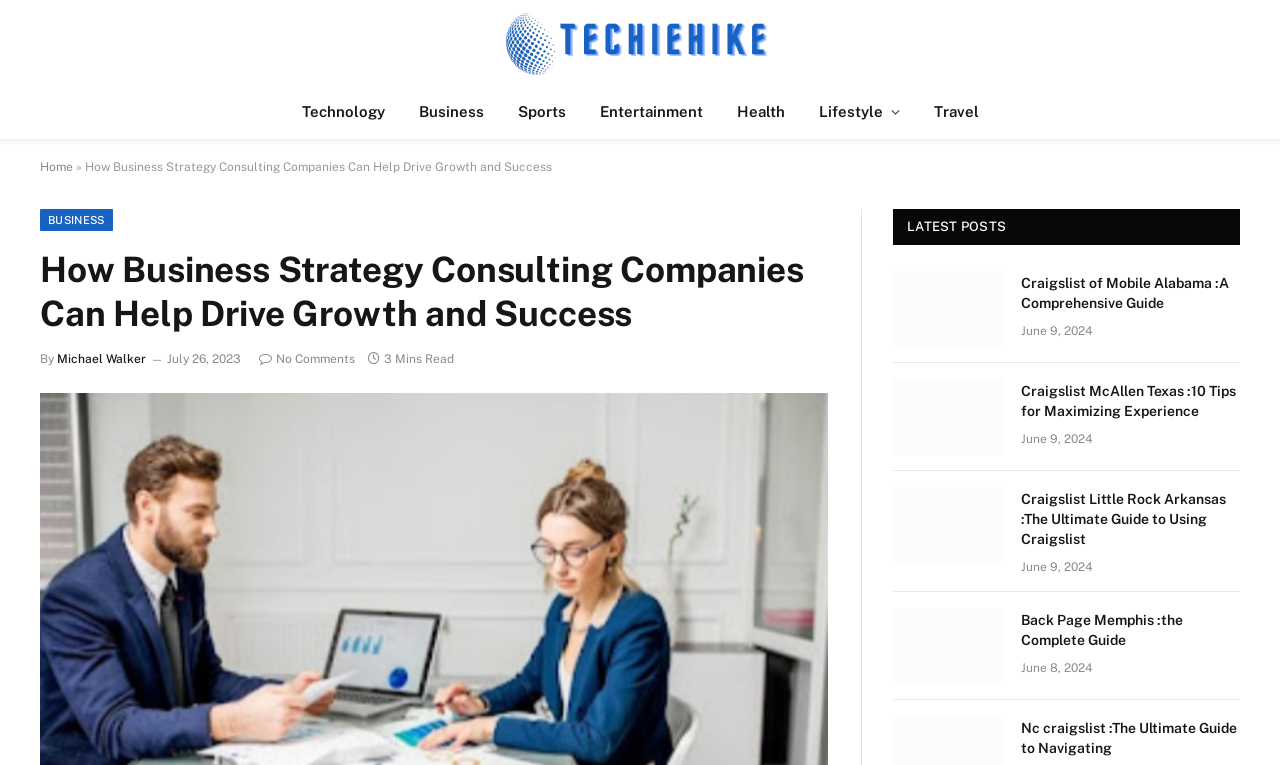Indicate the bounding box coordinates of the clickable region to achieve the following instruction: "Read the article 'How Business Strategy Consulting Companies Can Help Drive Growth and Success'."

[0.066, 0.209, 0.431, 0.227]